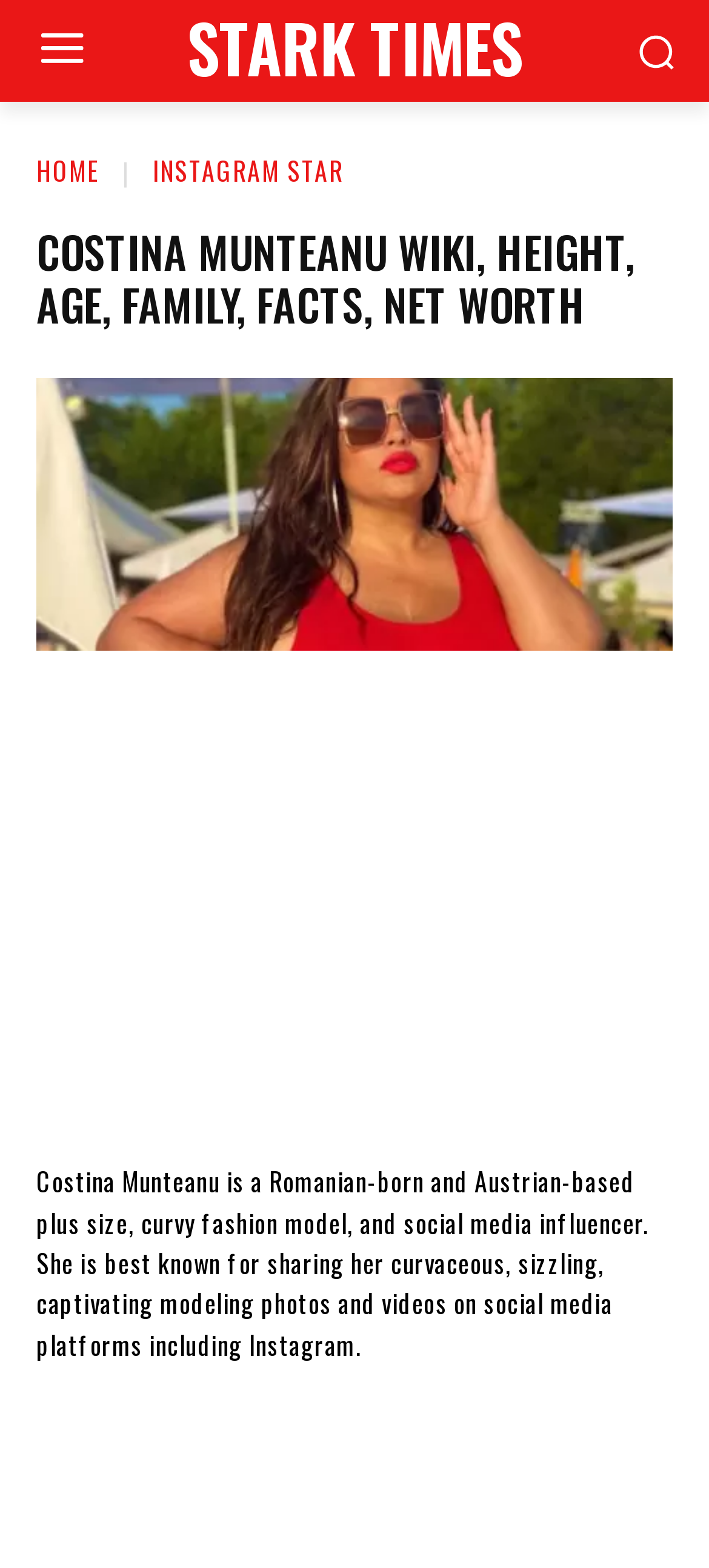Provide the bounding box coordinates of the UI element that matches the description: "Tutorials".

None